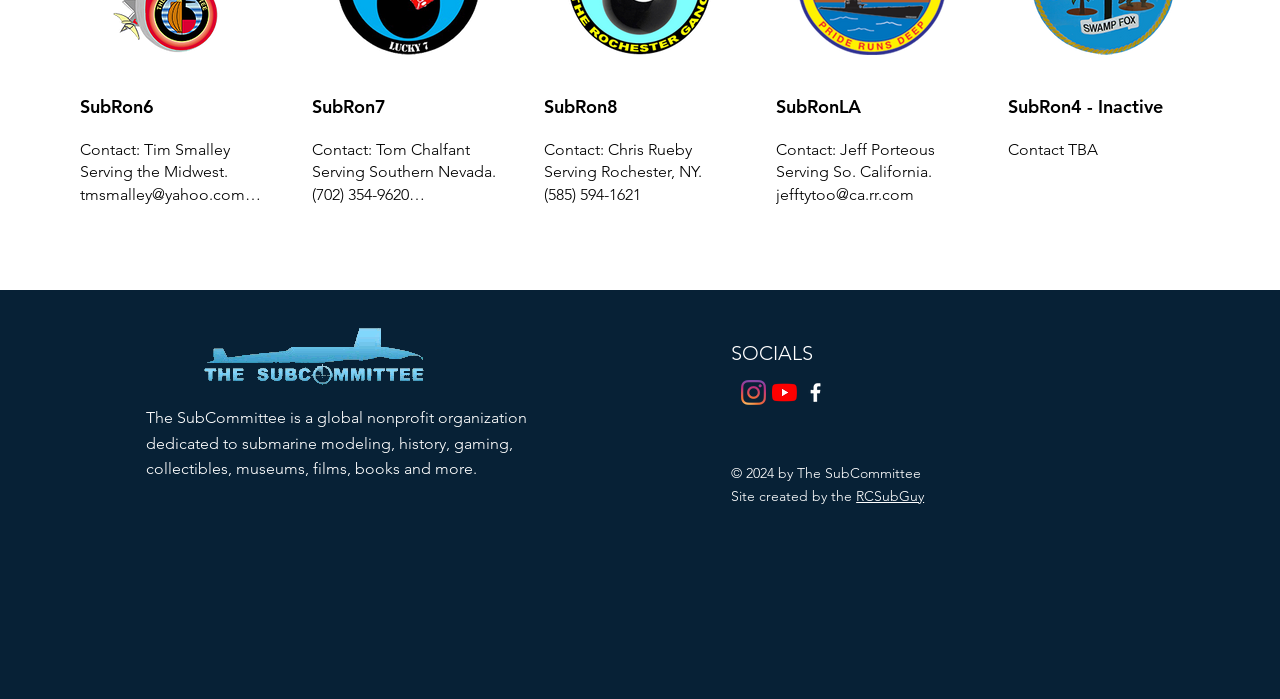Give a one-word or one-phrase response to the question: 
Who created the site?

RCSubGuy